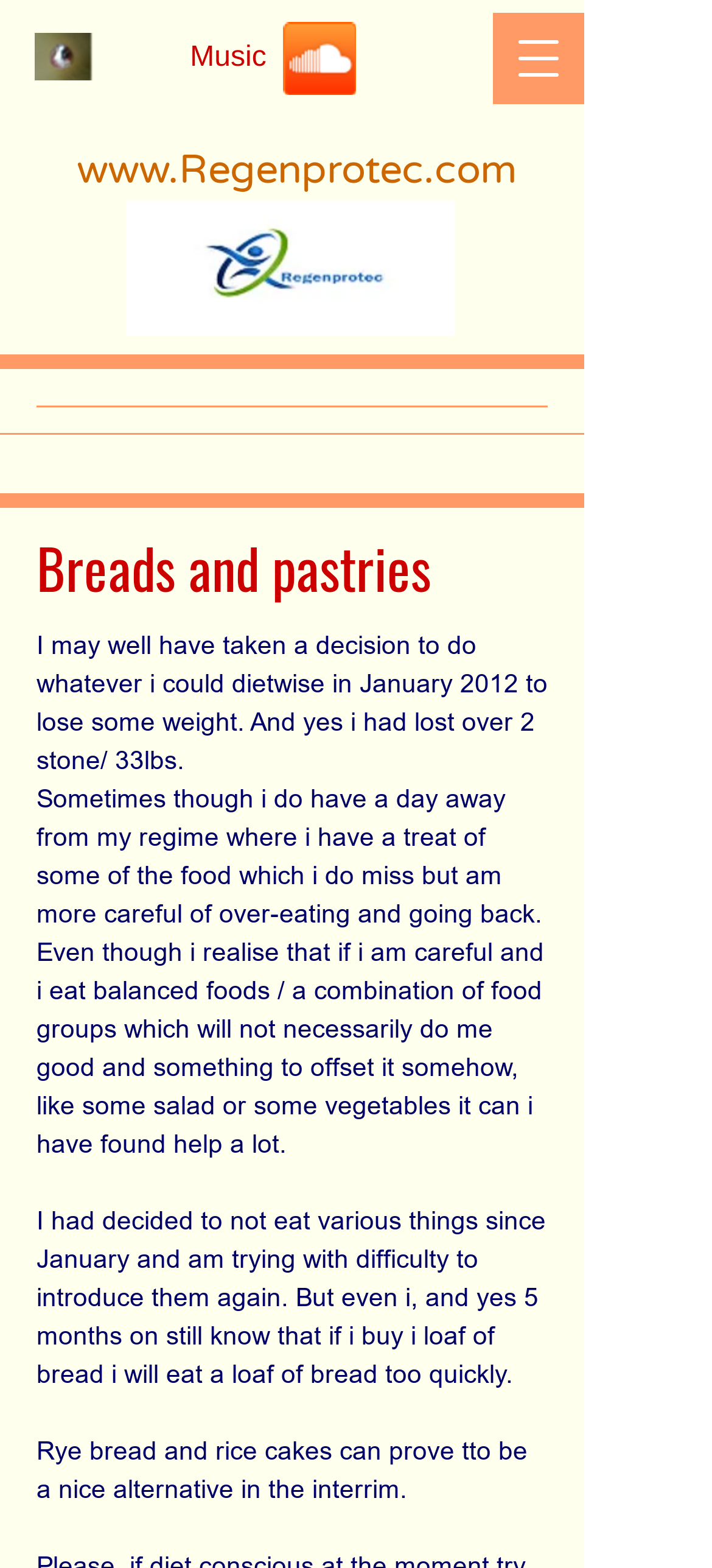What is the main topic of the webpage?
Using the visual information, respond with a single word or phrase.

Breads and pastries